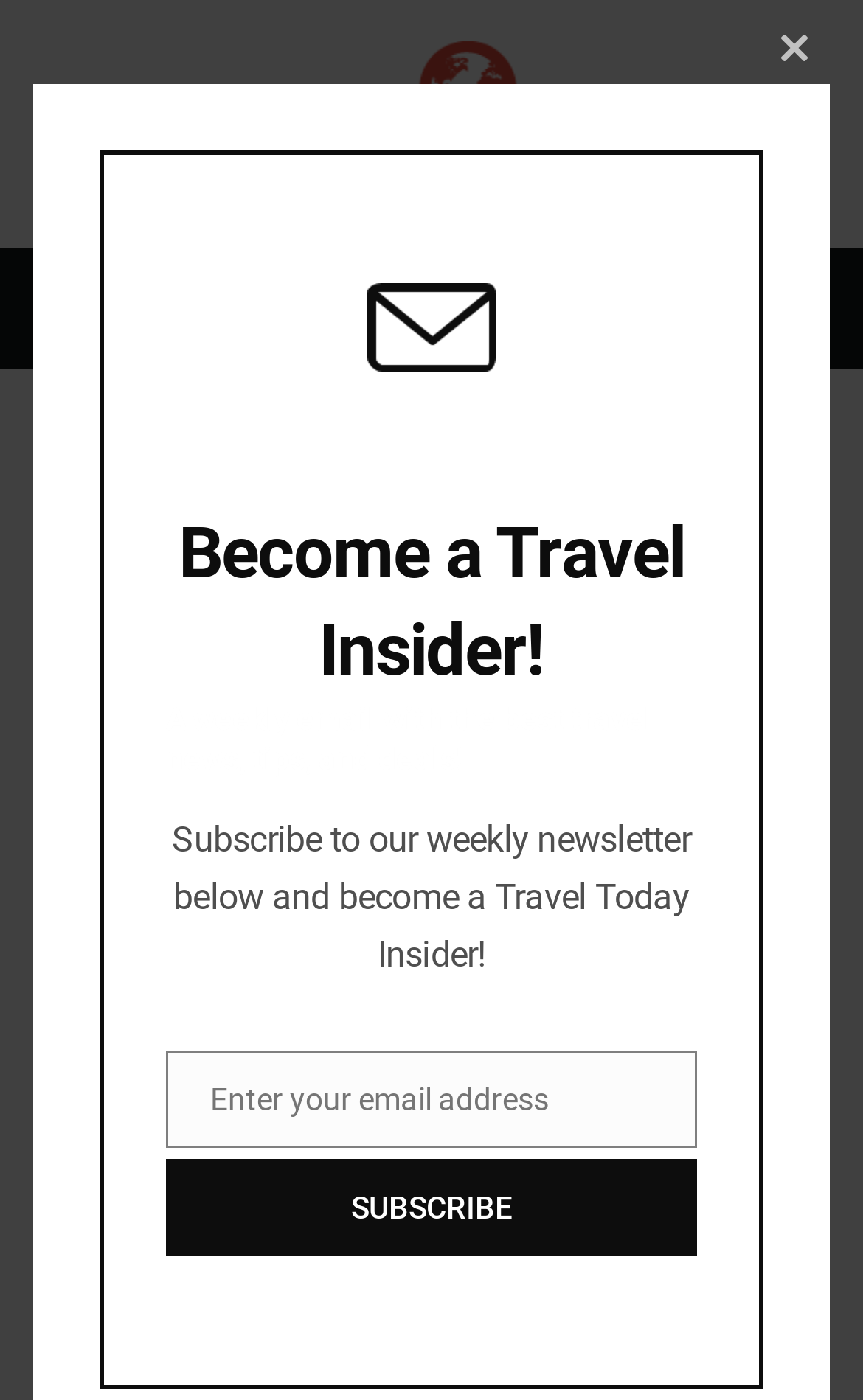Identify the bounding box of the HTML element described here: "parent_node: Email name="email"". Provide the coordinates as four float numbers between 0 and 1: [left, top, right, bottom].

[0.192, 0.75, 0.808, 0.82]